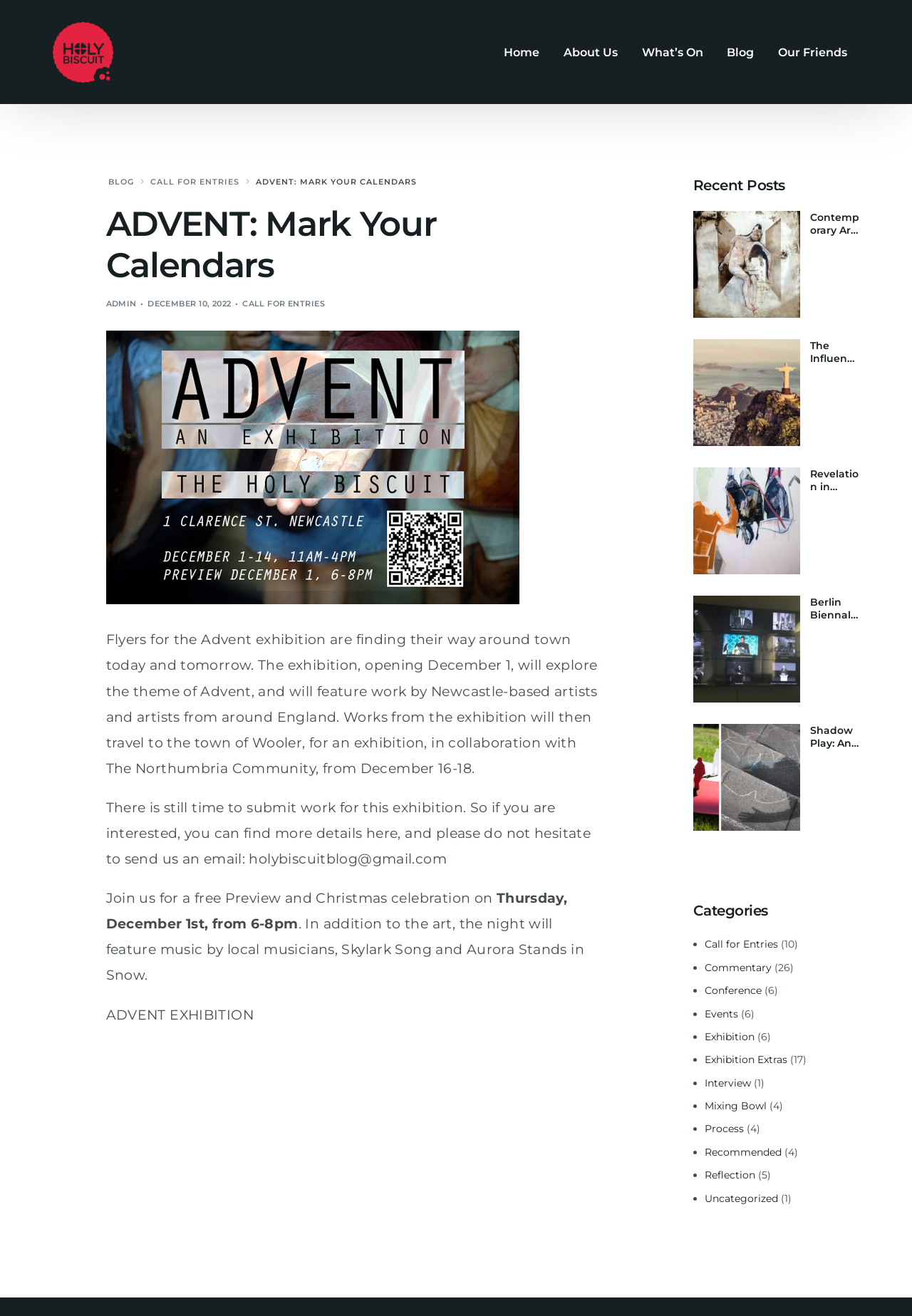Review the image closely and give a comprehensive answer to the question: What type of music will be featured at the exhibition preview?

The type of music that will be featured at the exhibition preview can be determined by reading the text 'the night will feature music by local musicians, Skylark Song and Aurora Stands in Snow' which suggests that local musicians will be performing at the event.